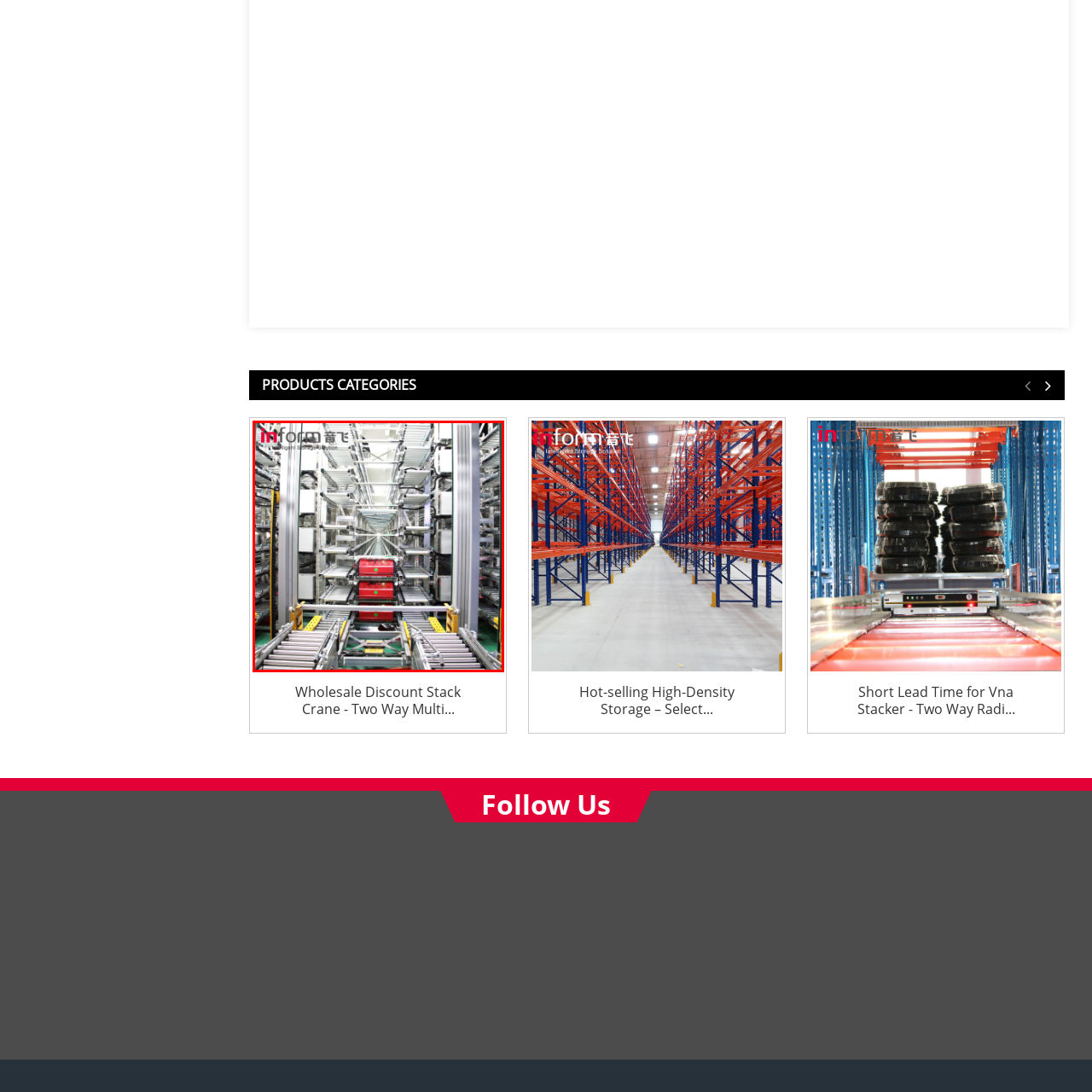Pay attention to the image encased in the red boundary and reply to the question using a single word or phrase:
What does the stack crane optimize?

Storage density